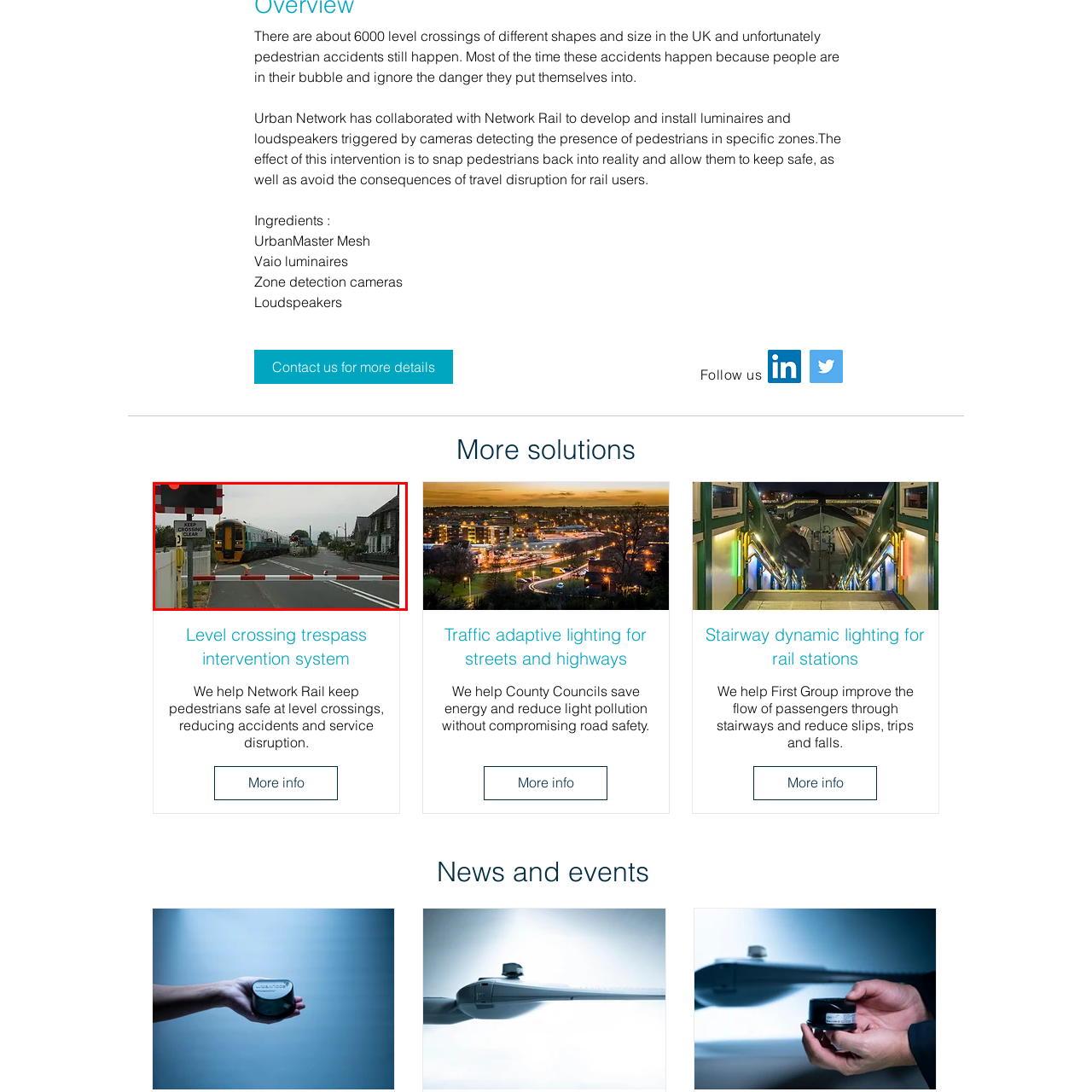Describe the scene captured within the highlighted red boundary in great detail.

The image depicts a railway level crossing where a train is in close proximity to the crossing gates. The scene features a red signal indicating that it is unsafe to cross, accompanied by a prominent barrier that reads "KEEP CROSSING CLEAR." On the left side, a train is visible approaching the crossing, showcasing its design and colors. In the background, residential houses are seen lining the street, adding to the rural ambiance of the area. This image highlights the critical importance of safety at level crossings, reflecting the need for awareness and caution among pedestrians and motorists. It serves as a visual reminder of the interventions to improve safety, such as the installation of luminaires and loudspeakers that Urban Network has developed in collaboration with Network Rail.